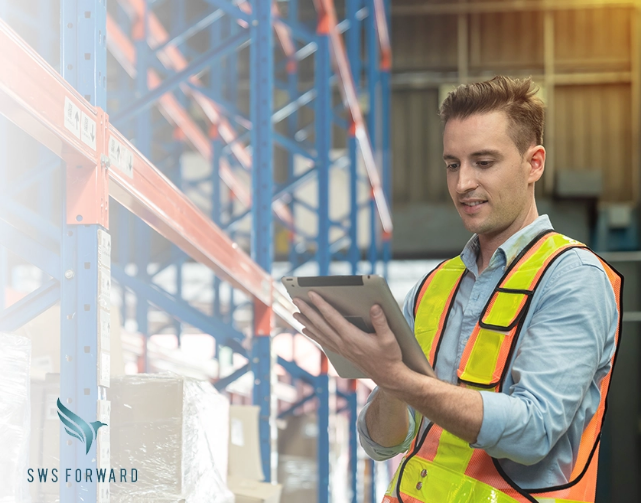Elaborate on all the features and components visible in the image.

In this image, a focused warehouse employee uses a tablet to efficiently manage tasks within a busy storage area. Dressed in a bright, reflective safety vest, he stands in front of tall shelving units filled with boxes, showcasing an organized warehousing environment. The modern facility reflects the advancements in specialist warehousing services, emphasizing their importance in logistics and inventory management. This scene illustrates the role of technology in streamlining operations and enhancing productivity in warehousing, aligning with SWS Forward’s commitment to providing specialized services in the industry.